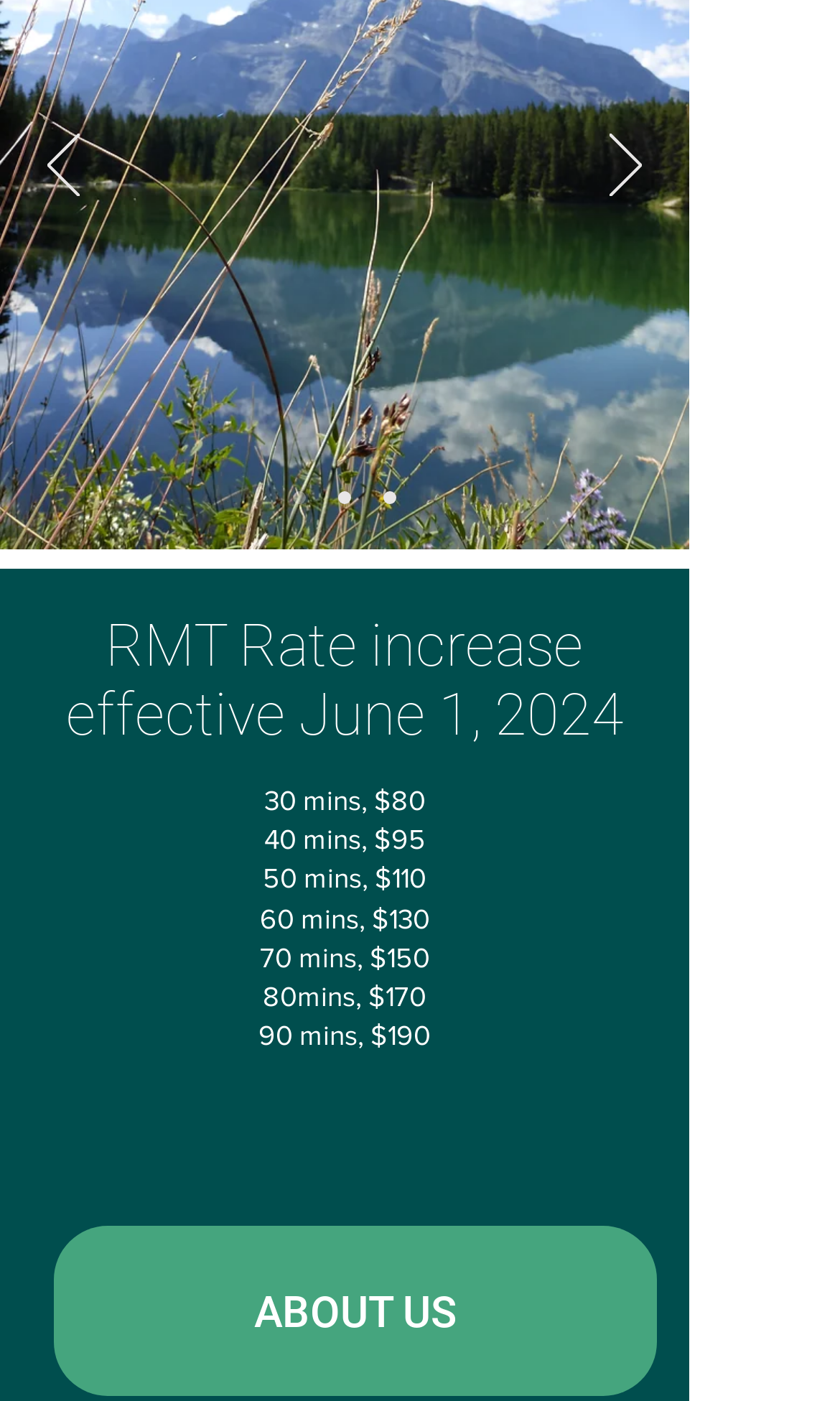For the following element description, predict the bounding box coordinates in the format (top-left x, top-left y, bottom-right x, bottom-right y). All values should be floating point numbers between 0 and 1. Description: aria-label="Previous"

[0.056, 0.095, 0.095, 0.145]